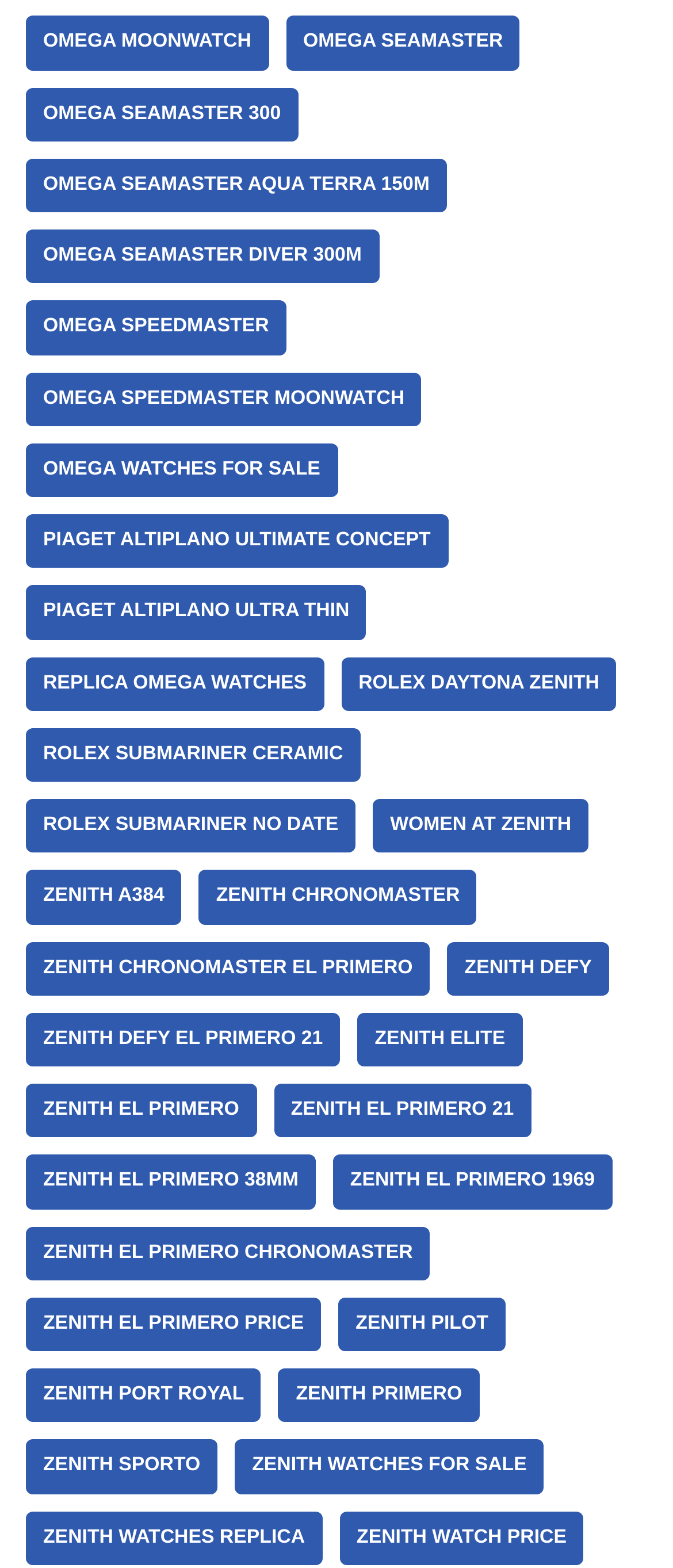Locate the coordinates of the bounding box for the clickable region that fulfills this instruction: "Browse OMEGA WATCHES FOR SALE".

[0.038, 0.283, 0.502, 0.317]